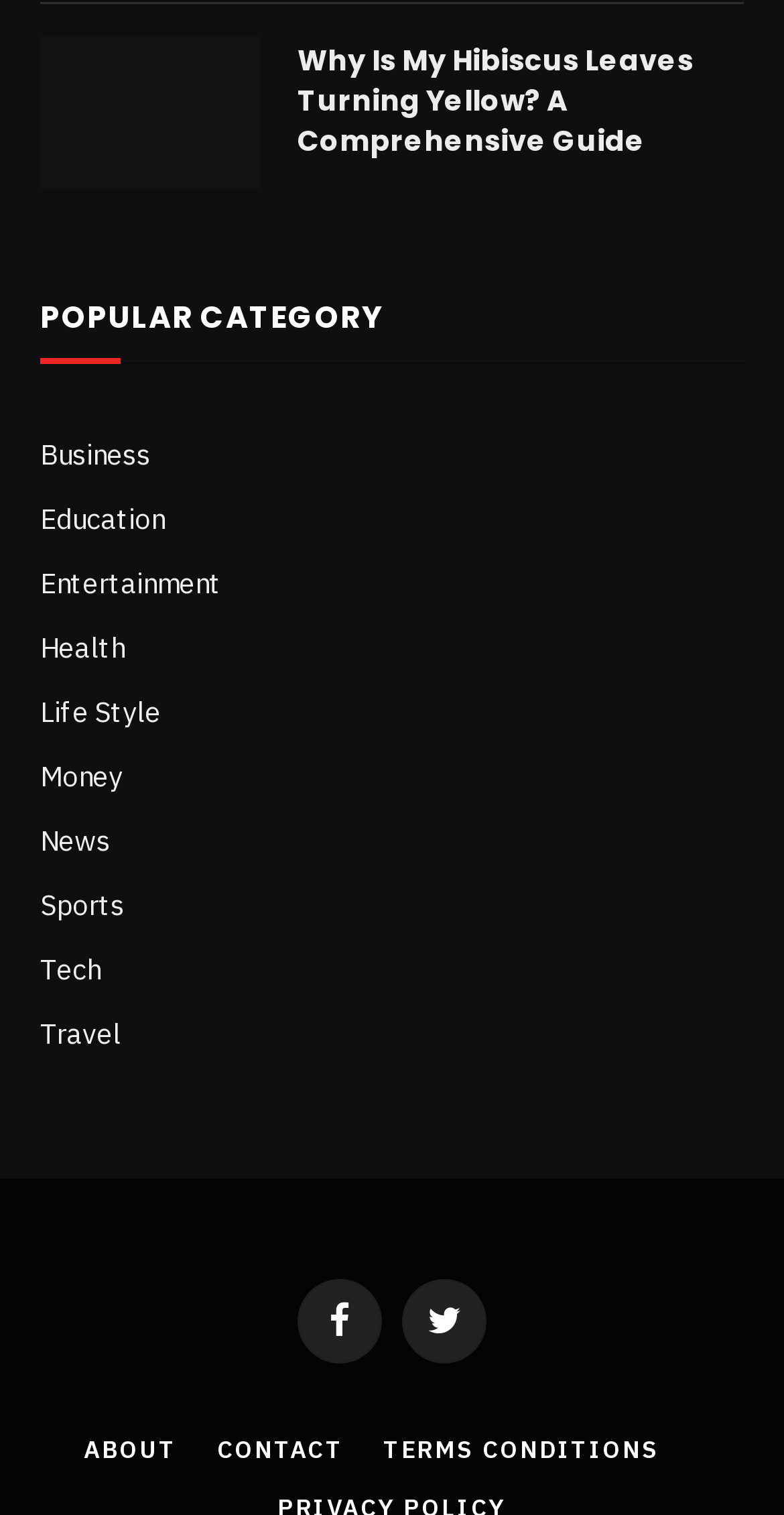What is the title of the first article?
Look at the image and answer with only one word or phrase.

Why Is My Hibiscus Leaves Turning Yellow?